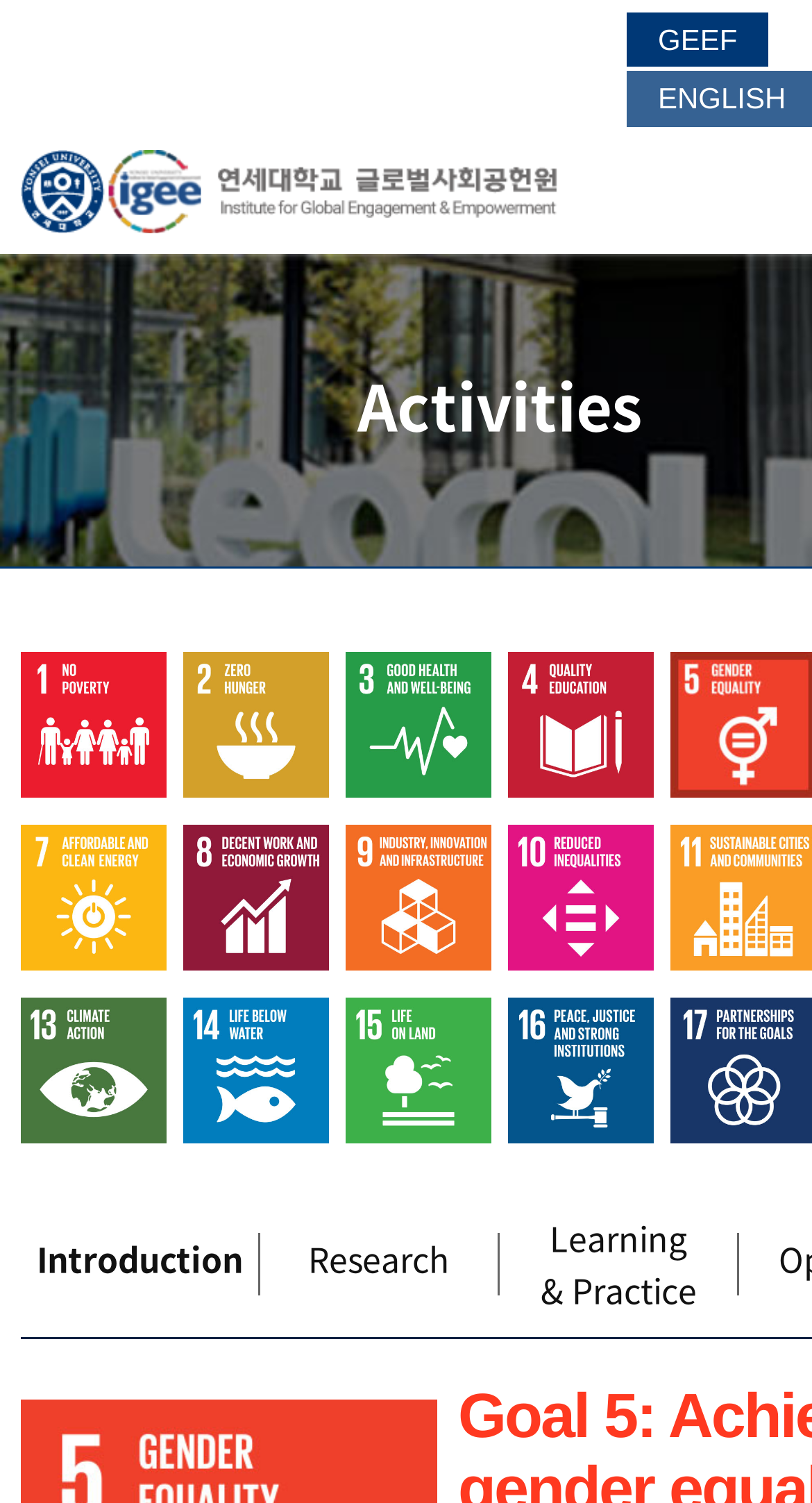Locate the bounding box coordinates of the area where you should click to accomplish the instruction: "view La Salle River Inn".

None